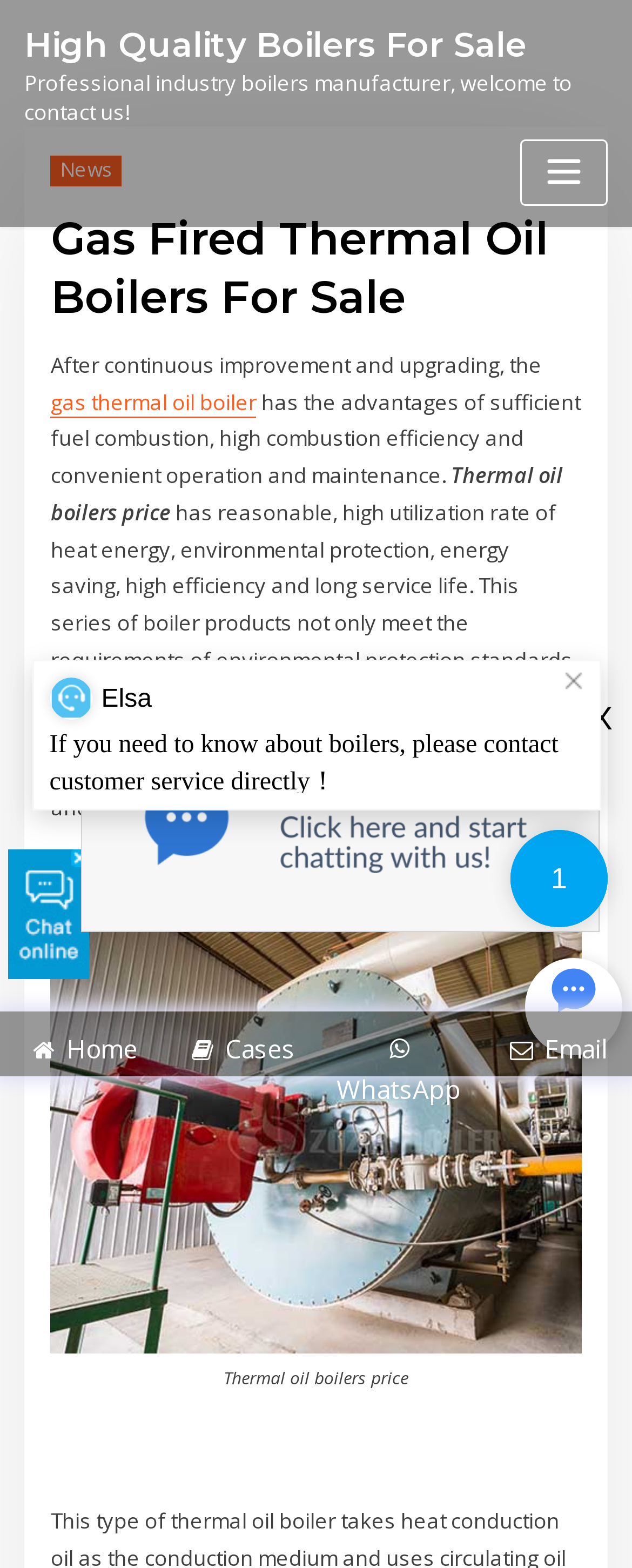Give a concise answer using only one word or phrase for this question:
What is the main product of this website?

Gas Fired Thermal Oil Boilers